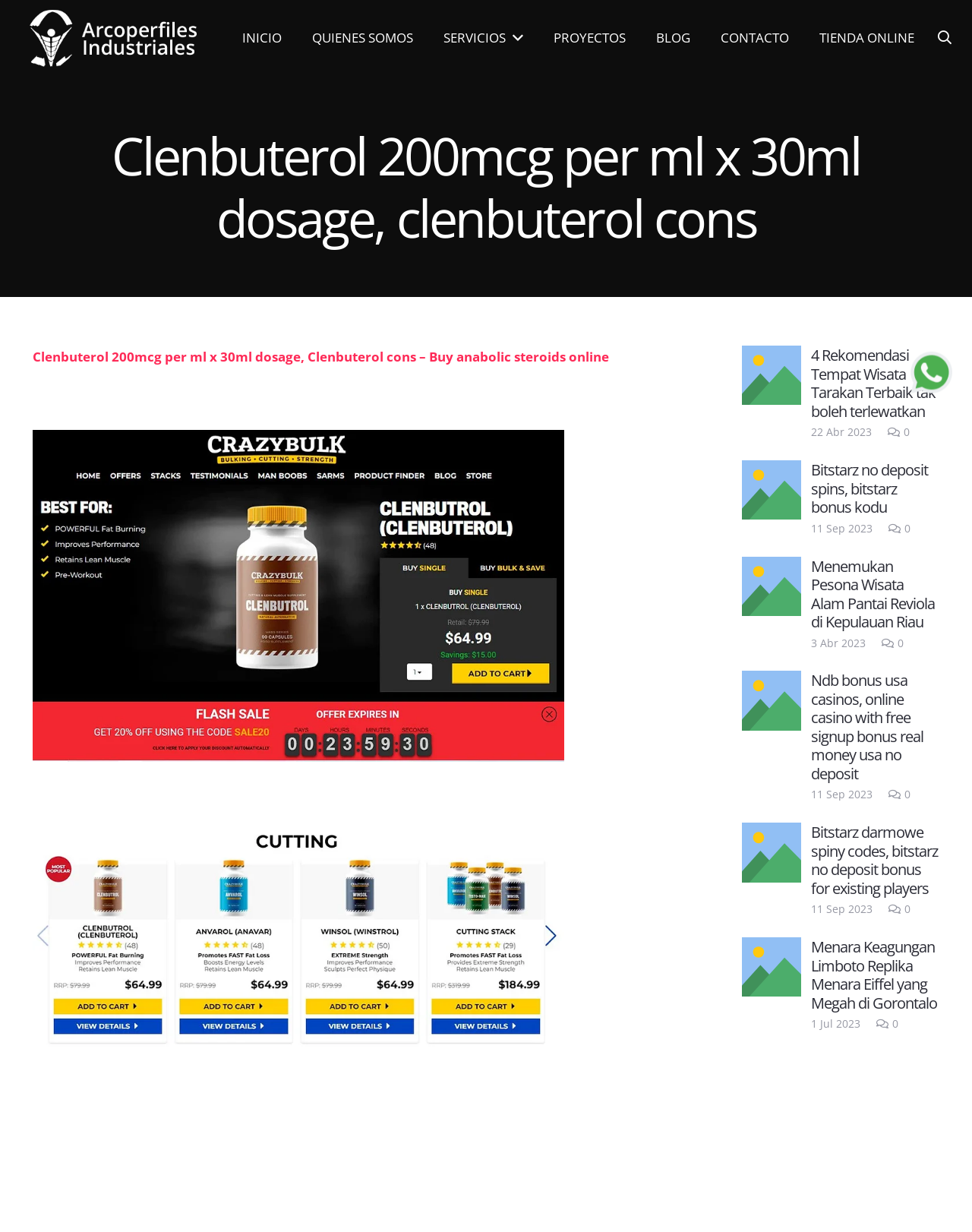Determine the bounding box coordinates of the clickable element necessary to fulfill the instruction: "View the 'Clenbuterol 200mcg per ml x 30ml dosage, Clenbuterol cons' article". Provide the coordinates as four float numbers within the 0 to 1 range, i.e., [left, top, right, bottom].

[0.033, 0.282, 0.626, 0.297]